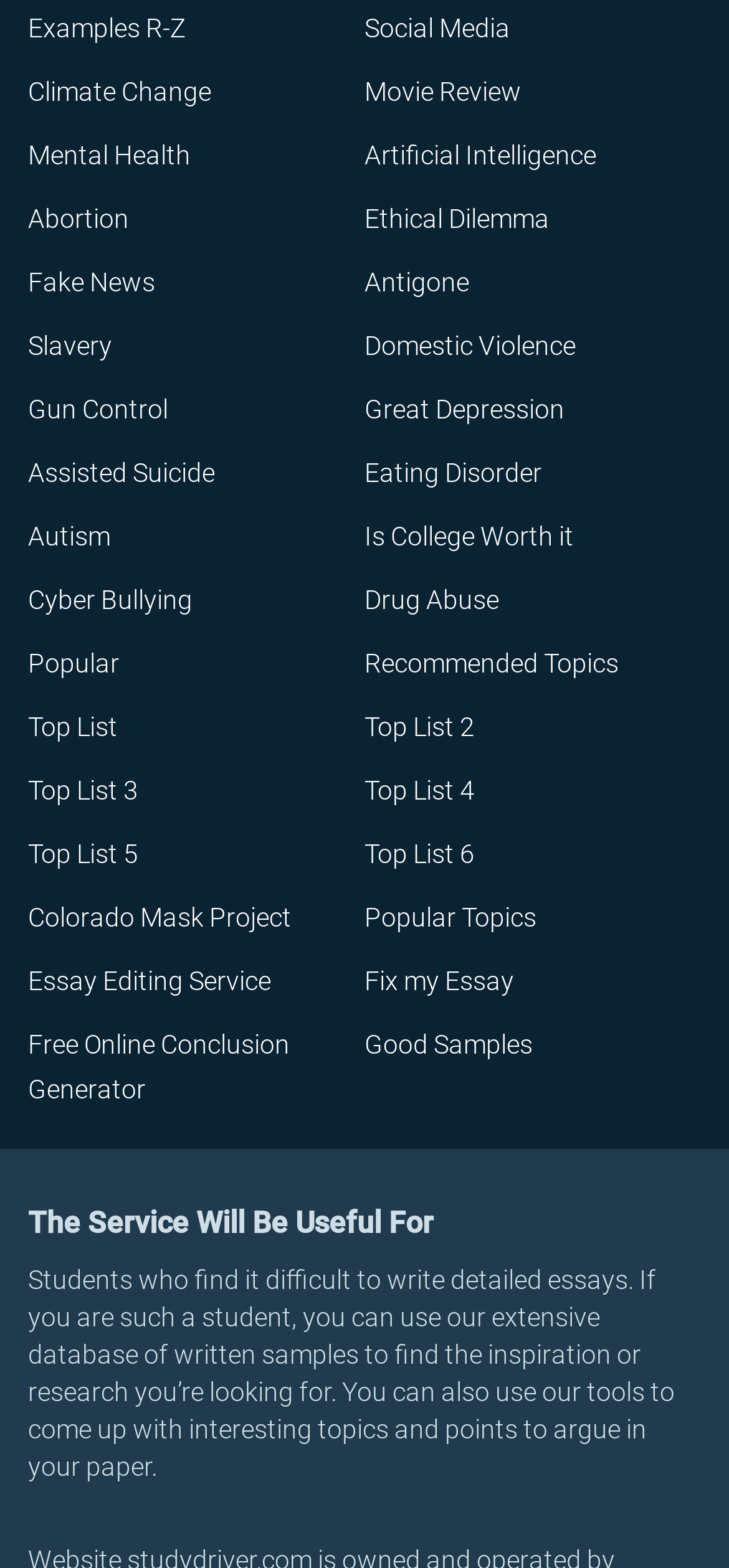From the webpage screenshot, identify the region described by Homelessness. Provide the bounding box coordinates as (top-left x, top-left y, bottom-right x, bottom-right y), with each value being a floating point number between 0 and 1.

[0.5, 0.241, 0.735, 0.26]